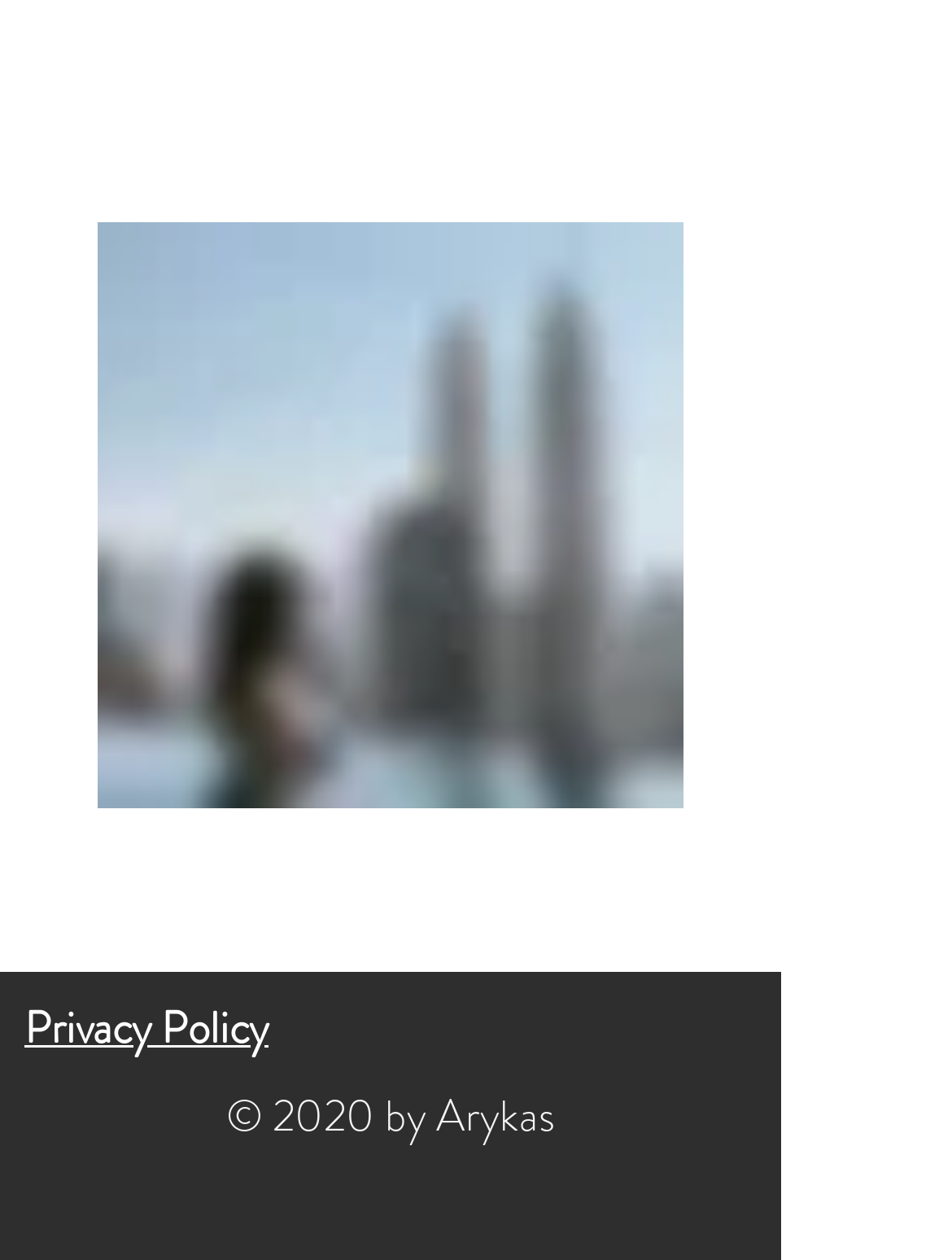Identify the bounding box for the described UI element: "Join Us".

[0.351, 0.081, 0.469, 0.126]